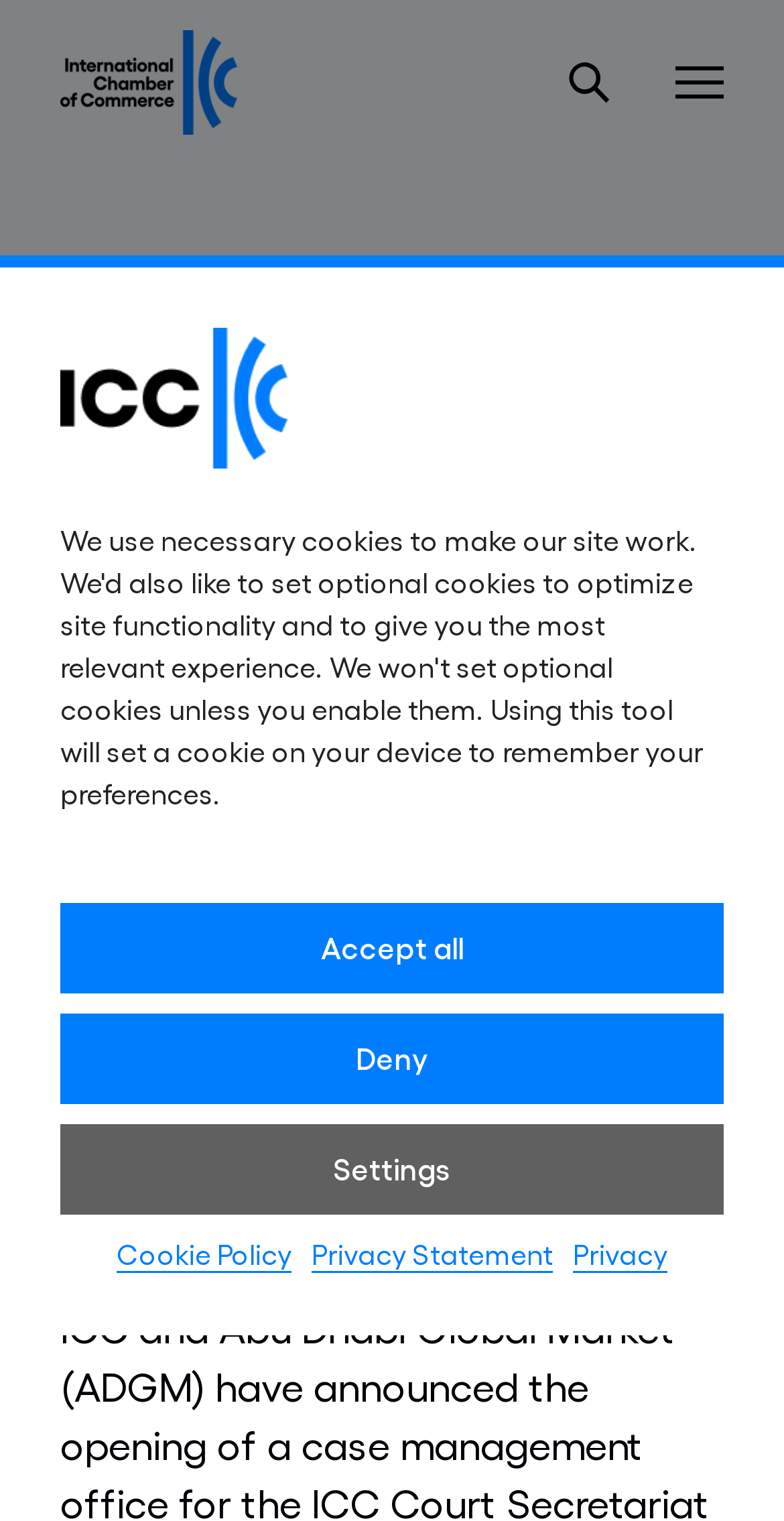Show the bounding box coordinates of the element that should be clicked to complete the task: "View the details of the certified translation service in Boston MA".

None